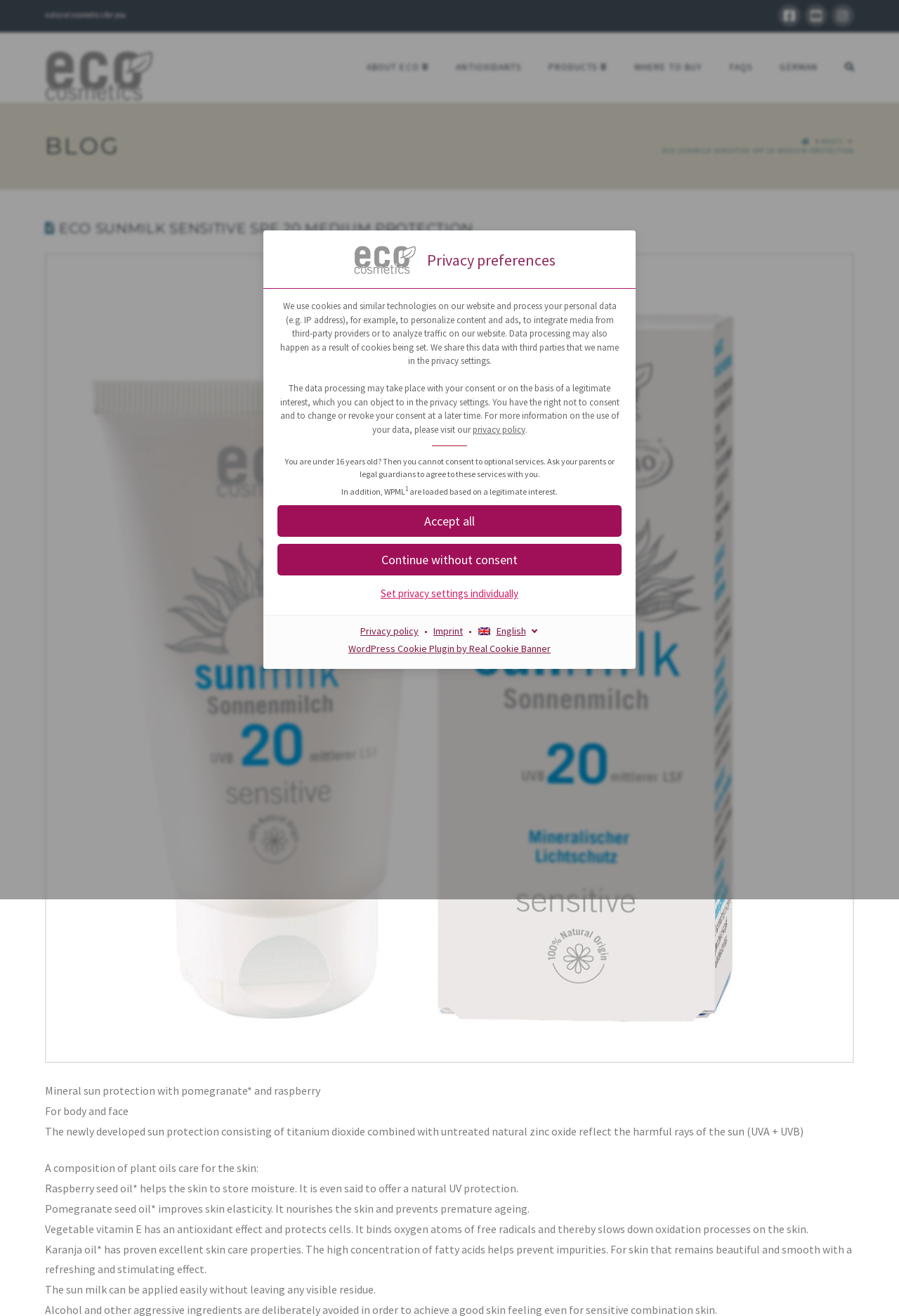What is the minimum age requirement for consent?
Answer the question in as much detail as possible.

According to the webpage, it is mentioned that 'You are under 16 years old? Then you cannot consent to optional services. Ask your parents or legal guardians to agree to these services with you.' This implies that the minimum age requirement for consent is 16 years old.